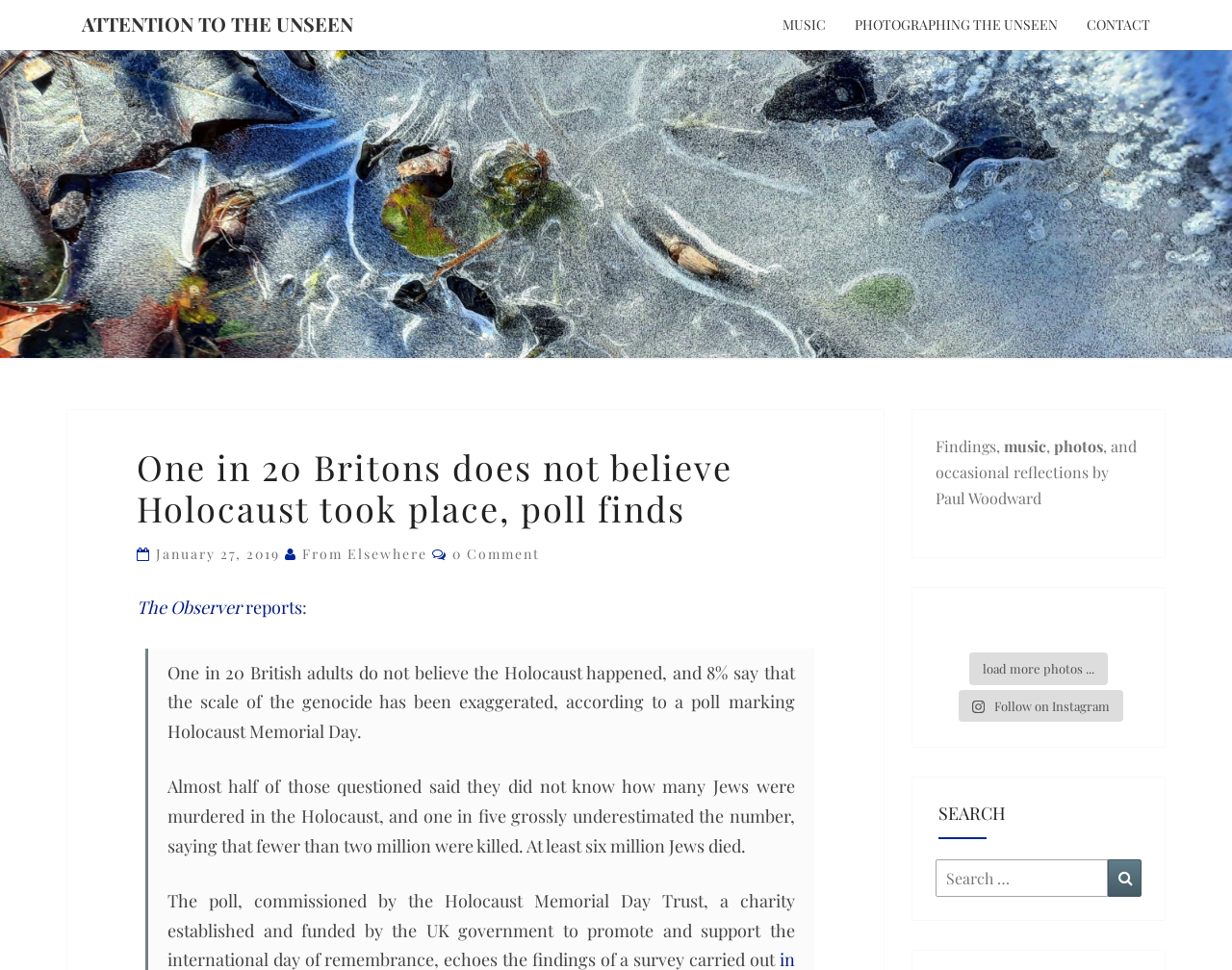What is the topic of the article?
Using the image, answer in one word or phrase.

Holocaust